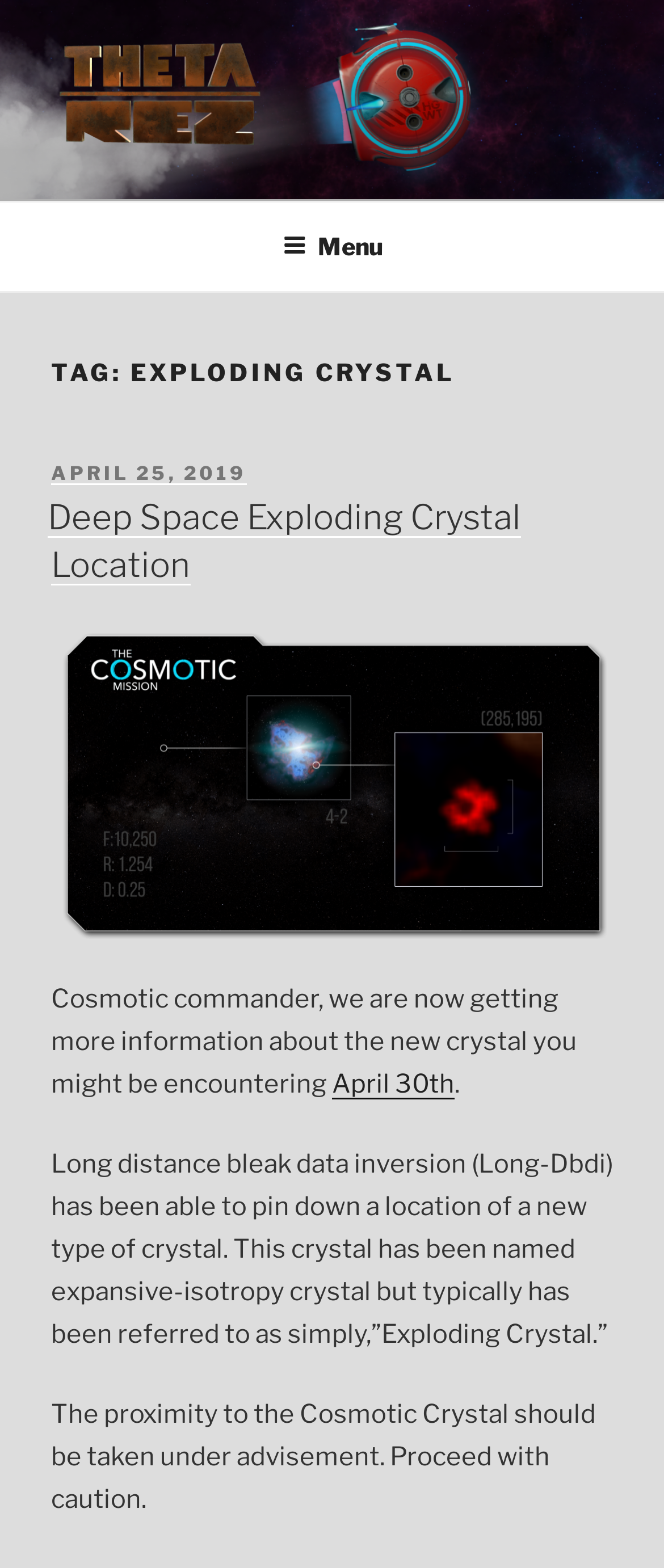Provide a brief response to the question below using one word or phrase:
When was the post published?

APRIL 25, 2019